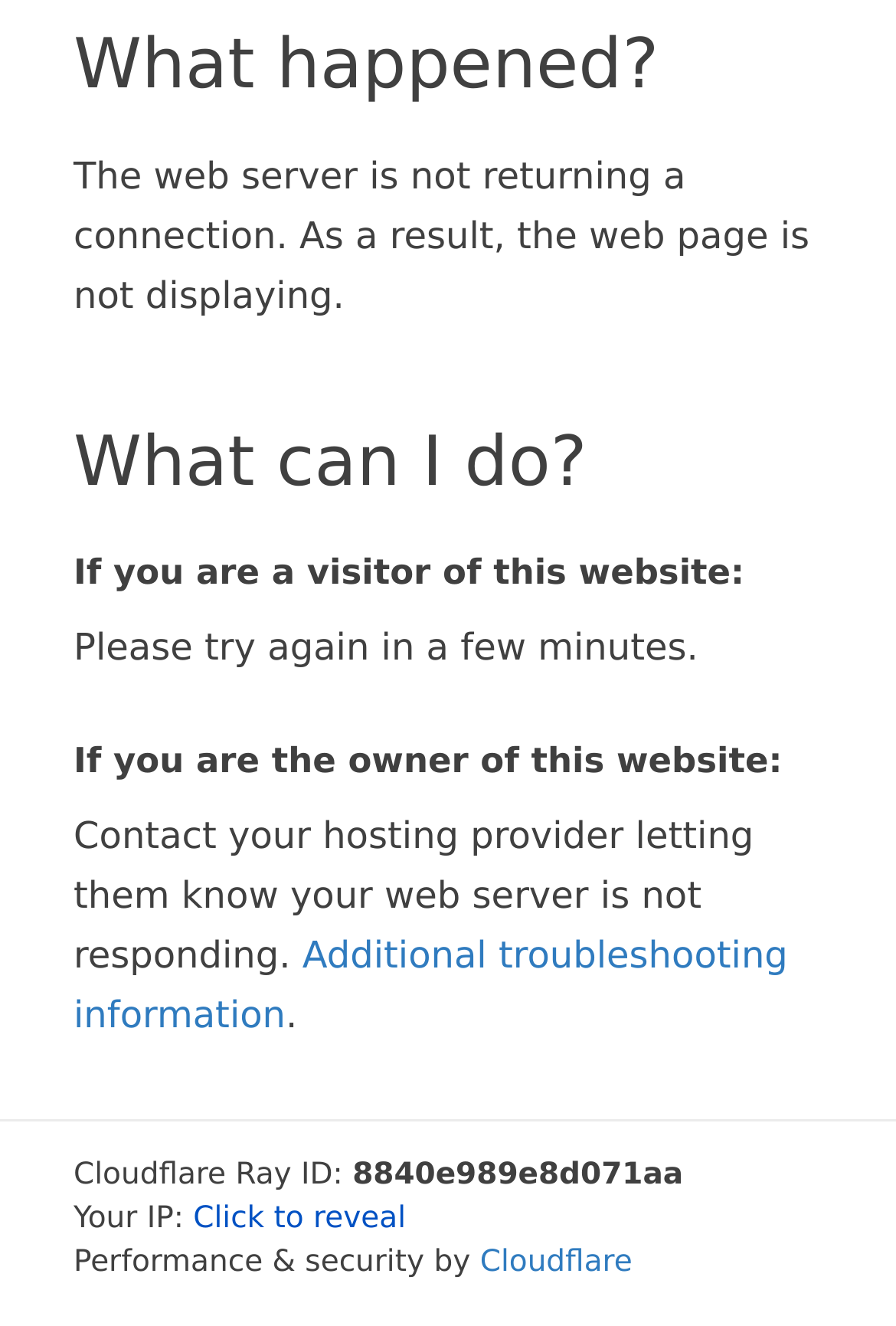What is the name of the service providing performance and security?
Give a single word or phrase answer based on the content of the image.

Cloudflare